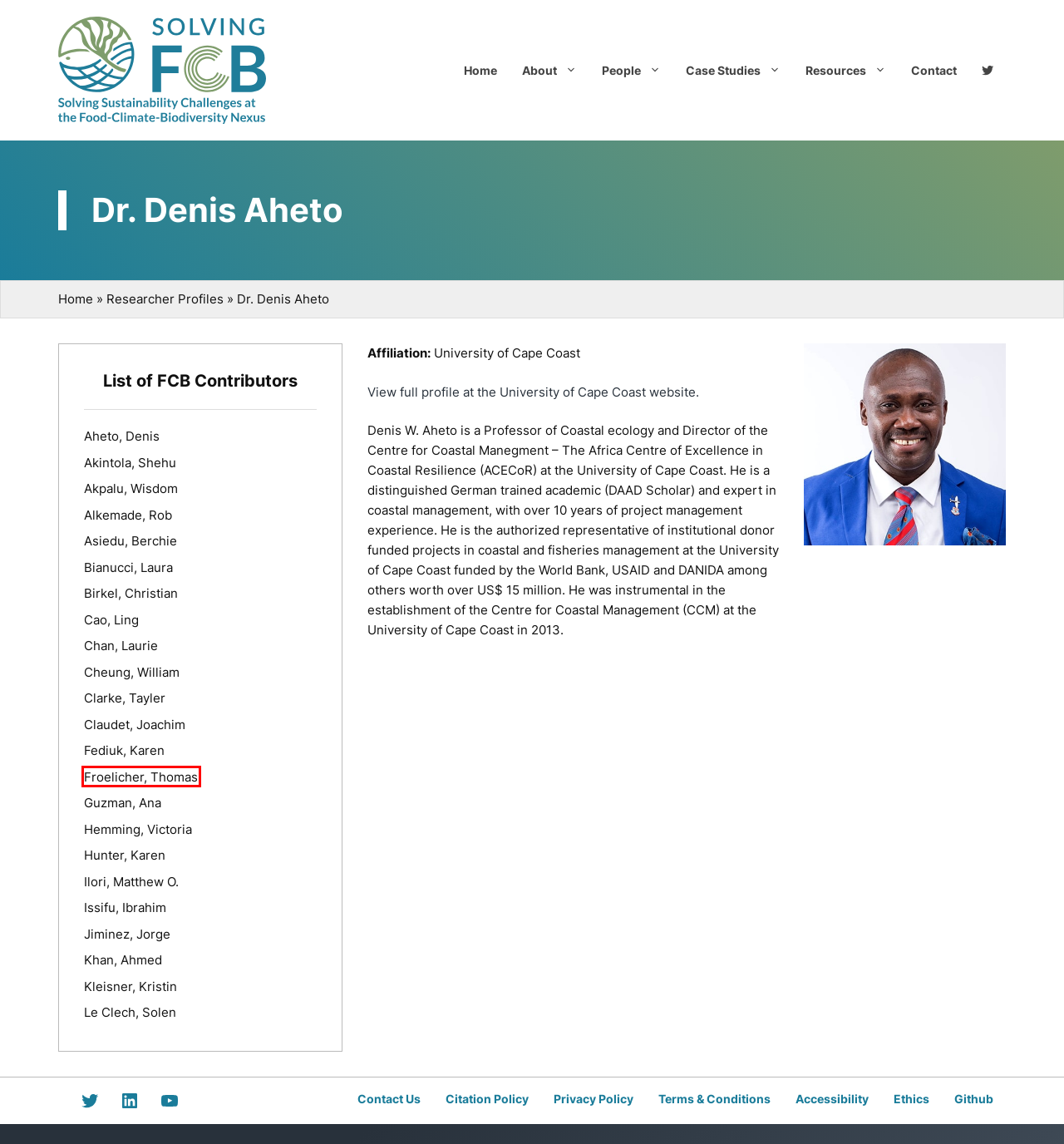You are provided with a screenshot of a webpage that has a red bounding box highlighting a UI element. Choose the most accurate webpage description that matches the new webpage after clicking the highlighted element. Here are your choices:
A. Ethics - Solving FCB
B. Citation Policy - Solving FCB
C. Karen Fediuk - Solving FCB
D. Dr. Berchie Asiedu - Solving FCB
E. Dr. Thomas Froelicher - Solving FCB
F. About - Solving FCB
G. Dr. Wisdom Akpalu - Solving FCB
H. Solving FCB – Home

E